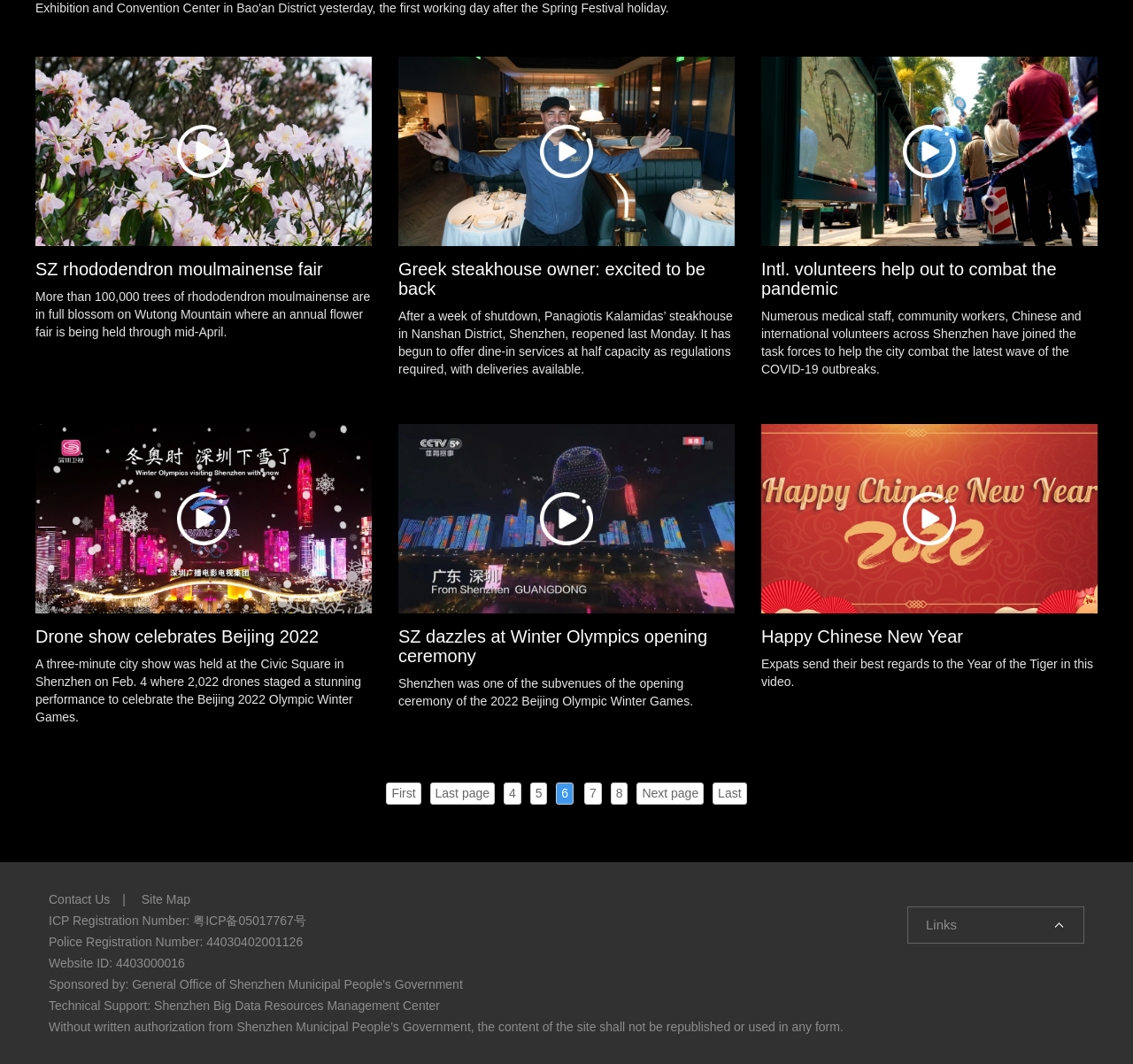Please determine the bounding box coordinates of the clickable area required to carry out the following instruction: "Go to page 5". The coordinates must be four float numbers between 0 and 1, represented as [left, top, right, bottom].

[0.468, 0.736, 0.483, 0.756]